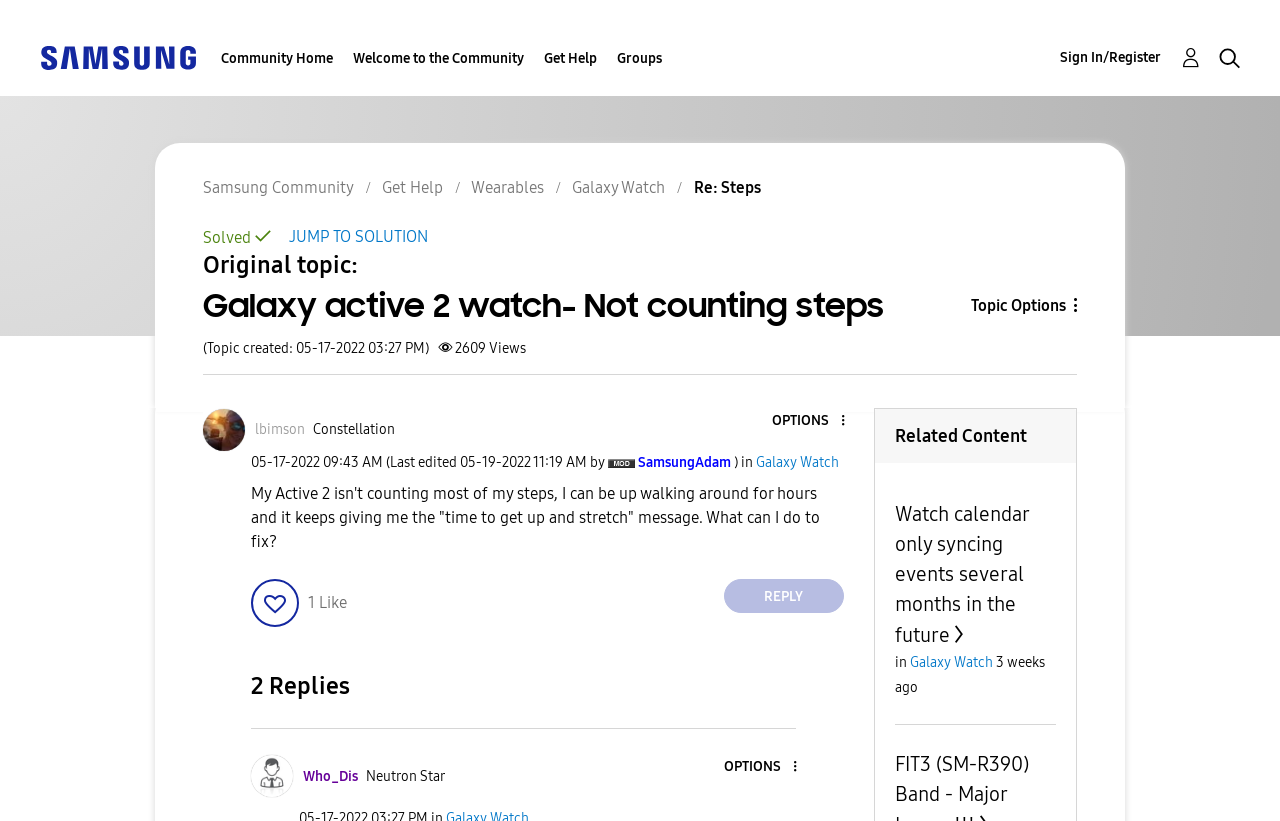Identify the bounding box coordinates of the region I need to click to complete this instruction: "View profile of lbimson".

[0.199, 0.513, 0.238, 0.534]